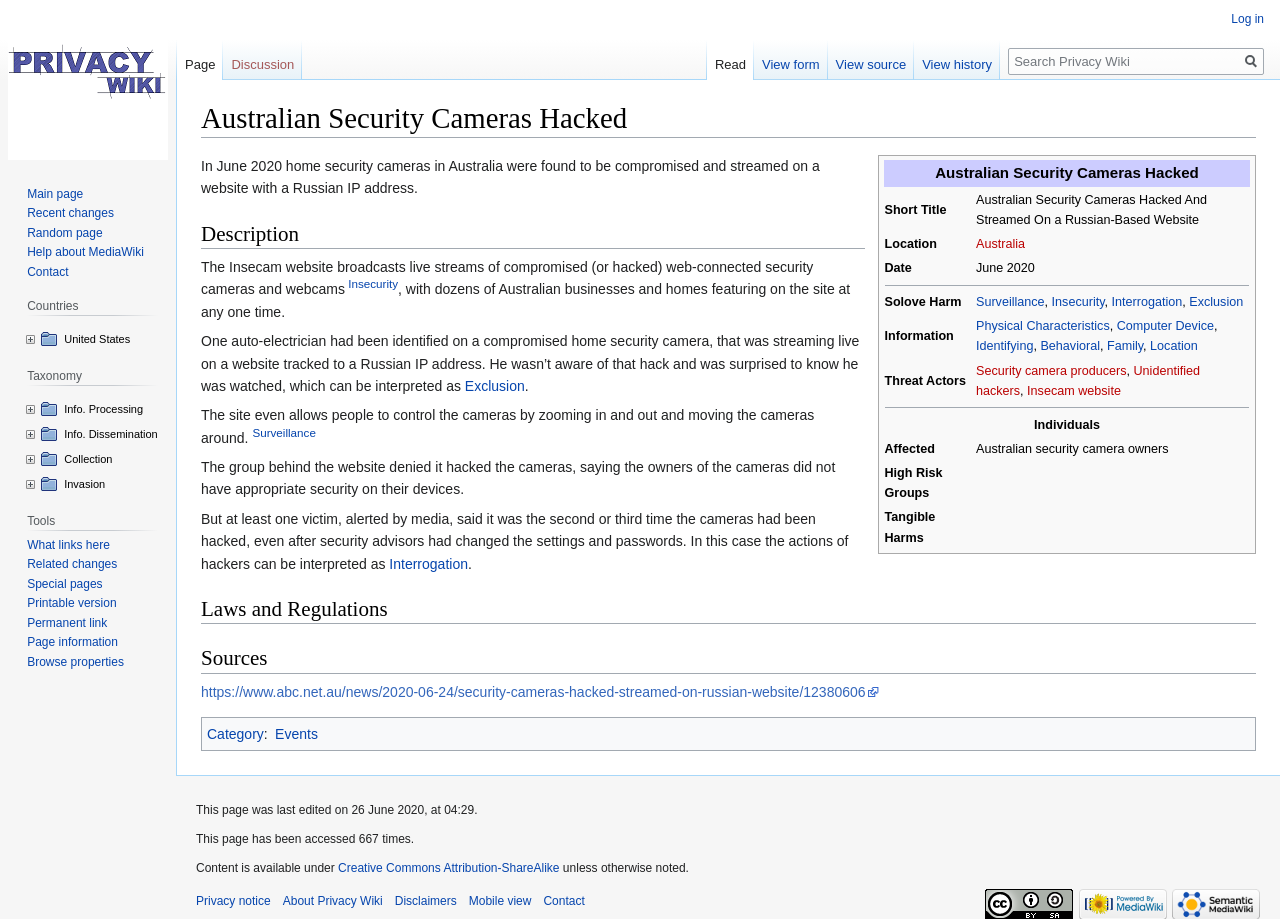Refer to the image and provide an in-depth answer to the question: 
What can people do to the cameras on the website?

According to the text, people can control the cameras on the website by zooming in and out and moving the cameras around, as stated in the sentence 'The site even allows people to control the cameras by zooming in and out and moving the cameras around'.